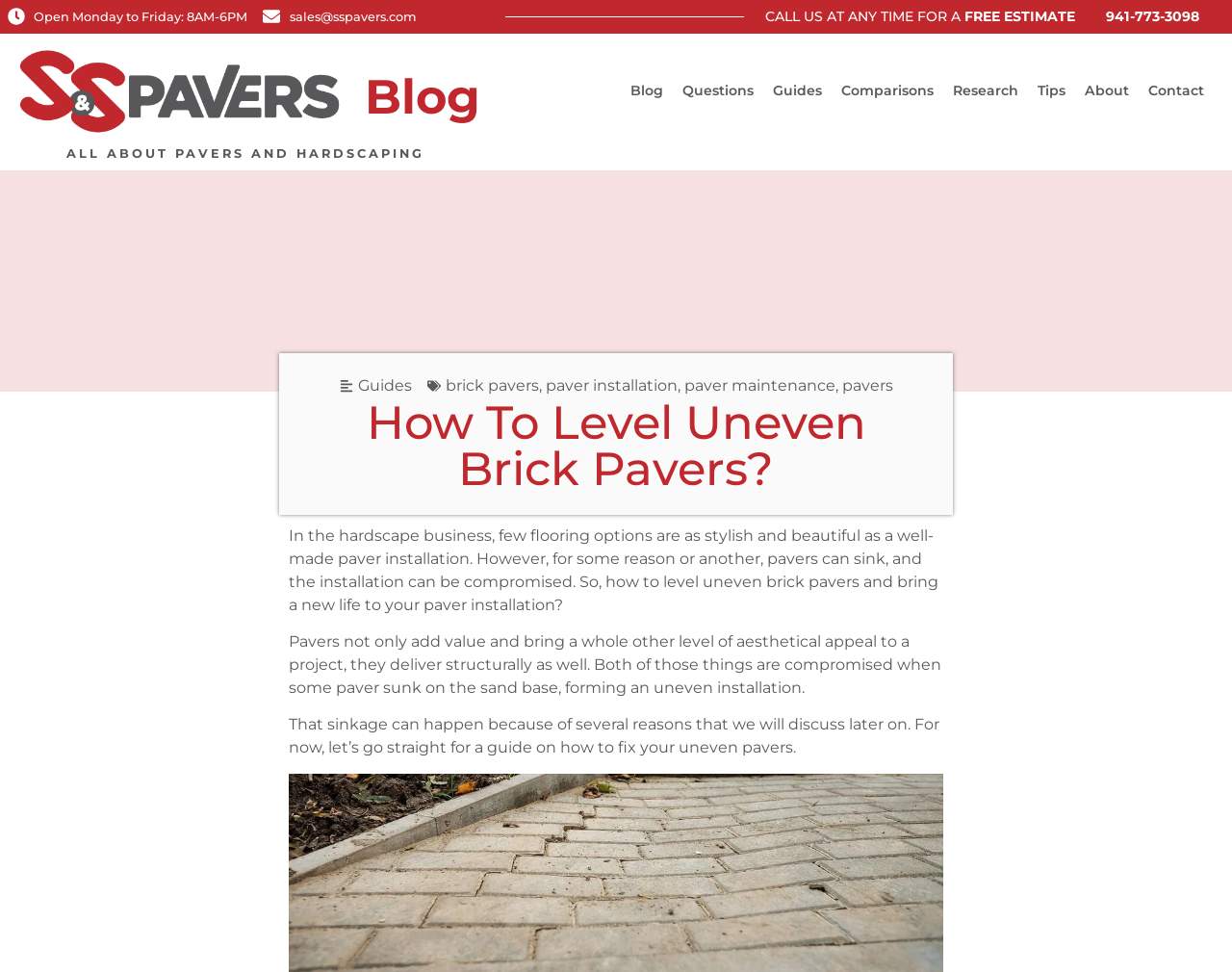What is the business hours of S&S Pavers?
Provide an in-depth answer to the question, covering all aspects.

The business hours of S&S Pavers can be found at the top of the webpage, which states 'Open Monday to Friday: 8AM-6PM'.